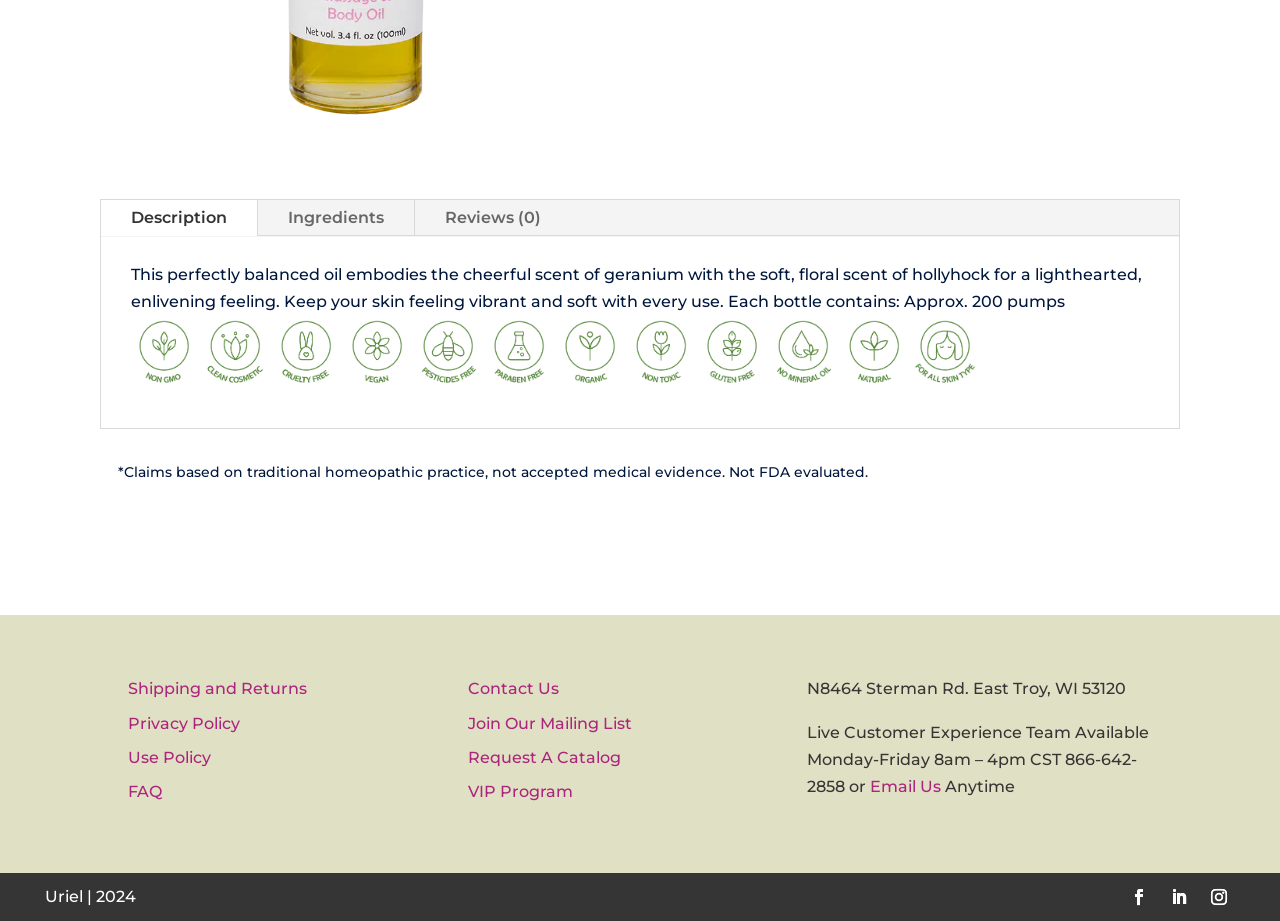Locate the bounding box of the UI element with the following description: "Join Our Mailing List".

[0.365, 0.775, 0.493, 0.795]